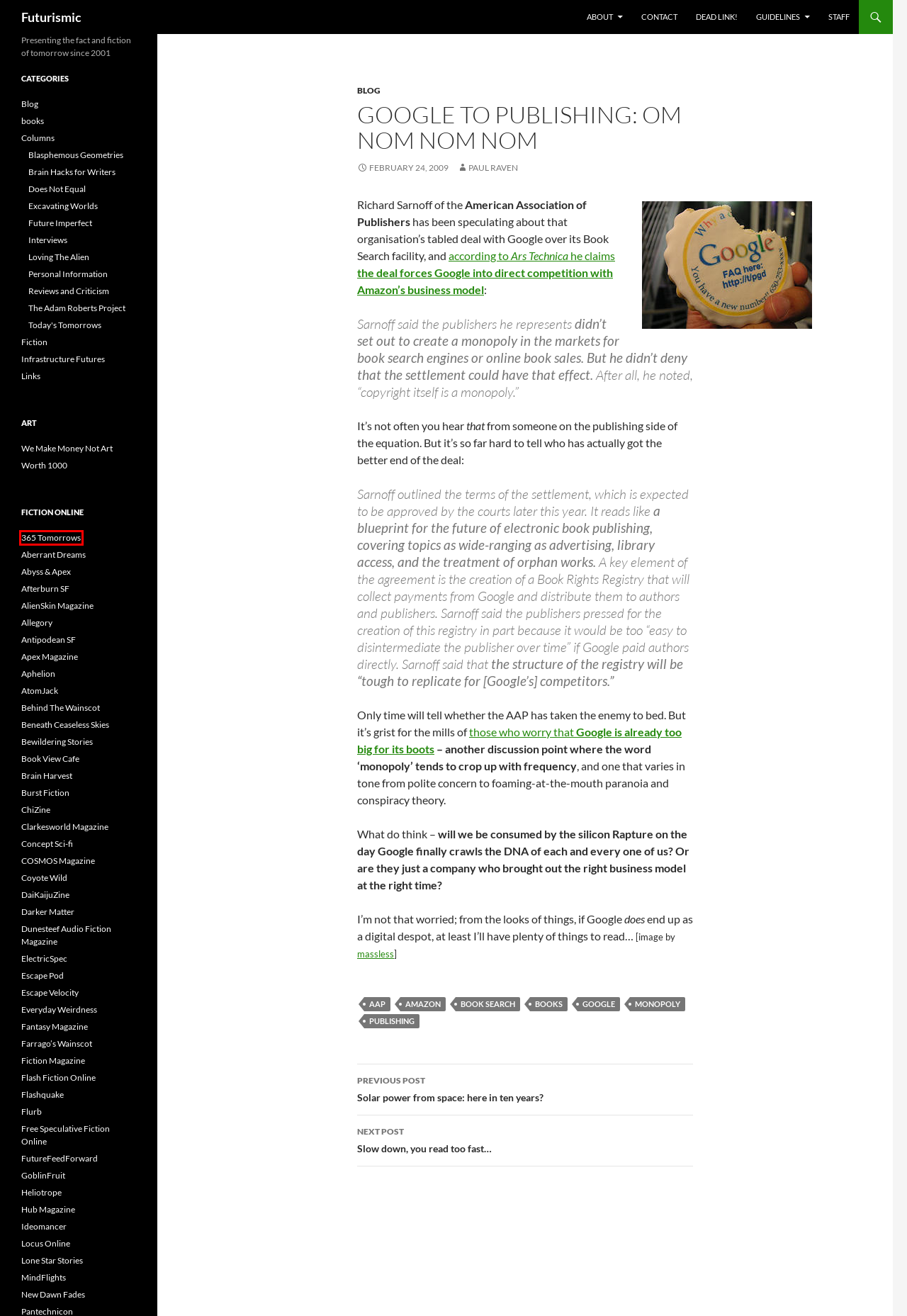You have a screenshot of a webpage with a red rectangle bounding box around a UI element. Choose the best description that matches the new page after clicking the element within the bounding box. The candidate descriptions are:
A. Bewildering Stories home page
B. Alien's Kin Mag - News
C. Reviews and Criticism | Futurismic
D. Google | Futurismic
E. Home - 365tomorrows - A Flash of Science Fiction, Daily Since 2005
F. Locus Online – The Magazine of the Science Fiction and Fantasy Field
G. Dead link! | Futurismic
H. Future Imperfect | Futurismic

E